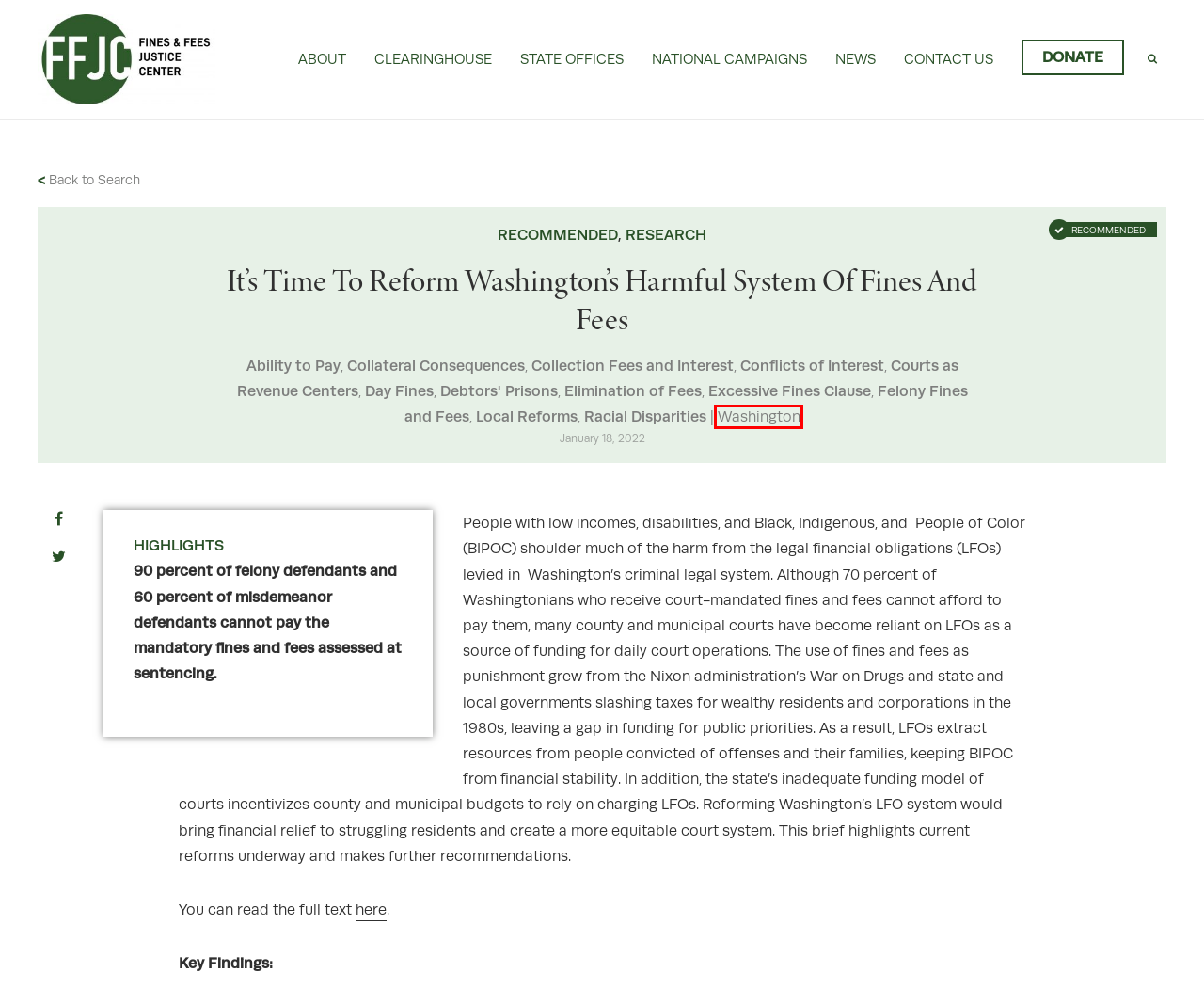A screenshot of a webpage is given with a red bounding box around a UI element. Choose the description that best matches the new webpage shown after clicking the element within the red bounding box. Here are the candidates:
A. Washington Archives - Fines and Fees Justice Center
B. Excessive Fines Clause Archives - Fines and Fees Justice Center
C. Contact Us Us - Fines and Fees Justice Center - FFJC
D. Collateral Consequences Archives - Fines and Fees Justice Center
E. The Clearinghouse - Fines and Fees Justice Center
F. Fines and Fees Justice Center, Inc. | DonationPay
G. Debtors' Prisons Archives - Fines and Fees Justice Center
H. Day Fines Archives - Fines and Fees Justice Center

A